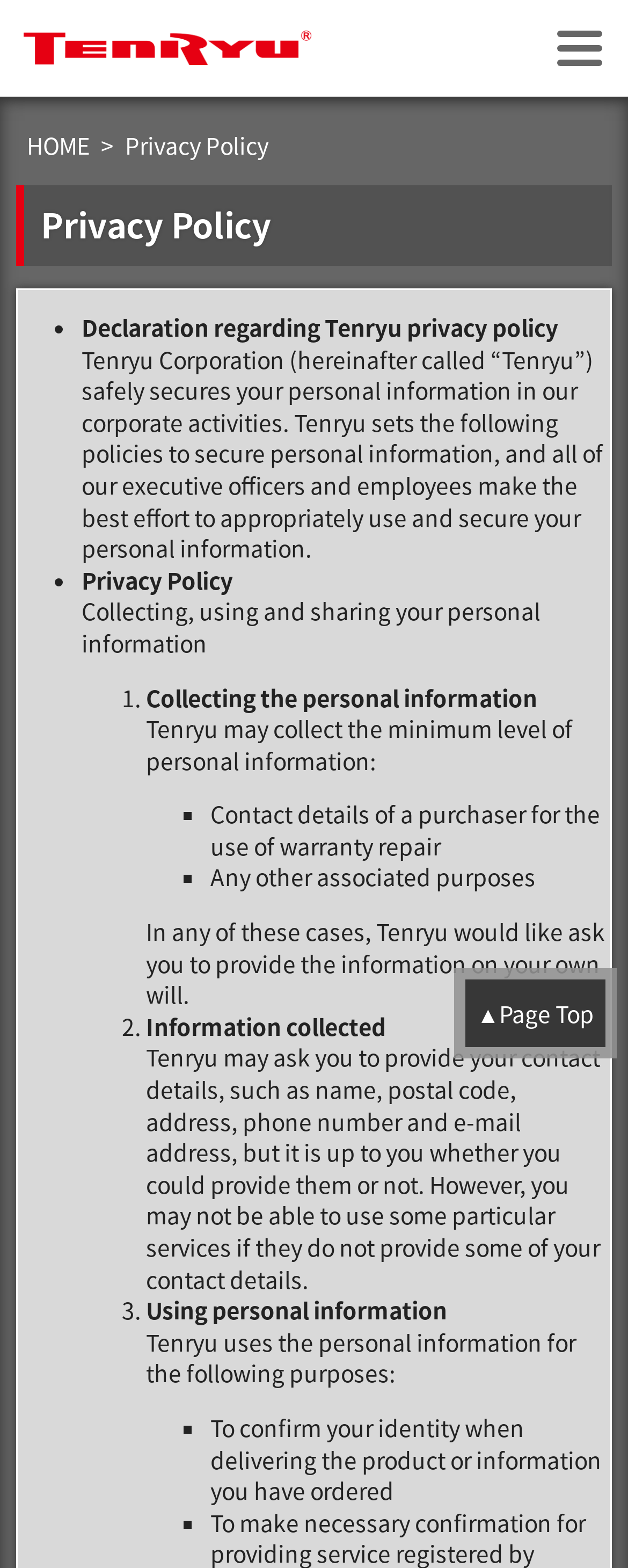Bounding box coordinates should be in the format (top-left x, top-left y, bottom-right x, bottom-right y) and all values should be floating point numbers between 0 and 1. Determine the bounding box coordinate for the UI element described as: HOME

[0.025, 0.076, 0.161, 0.111]